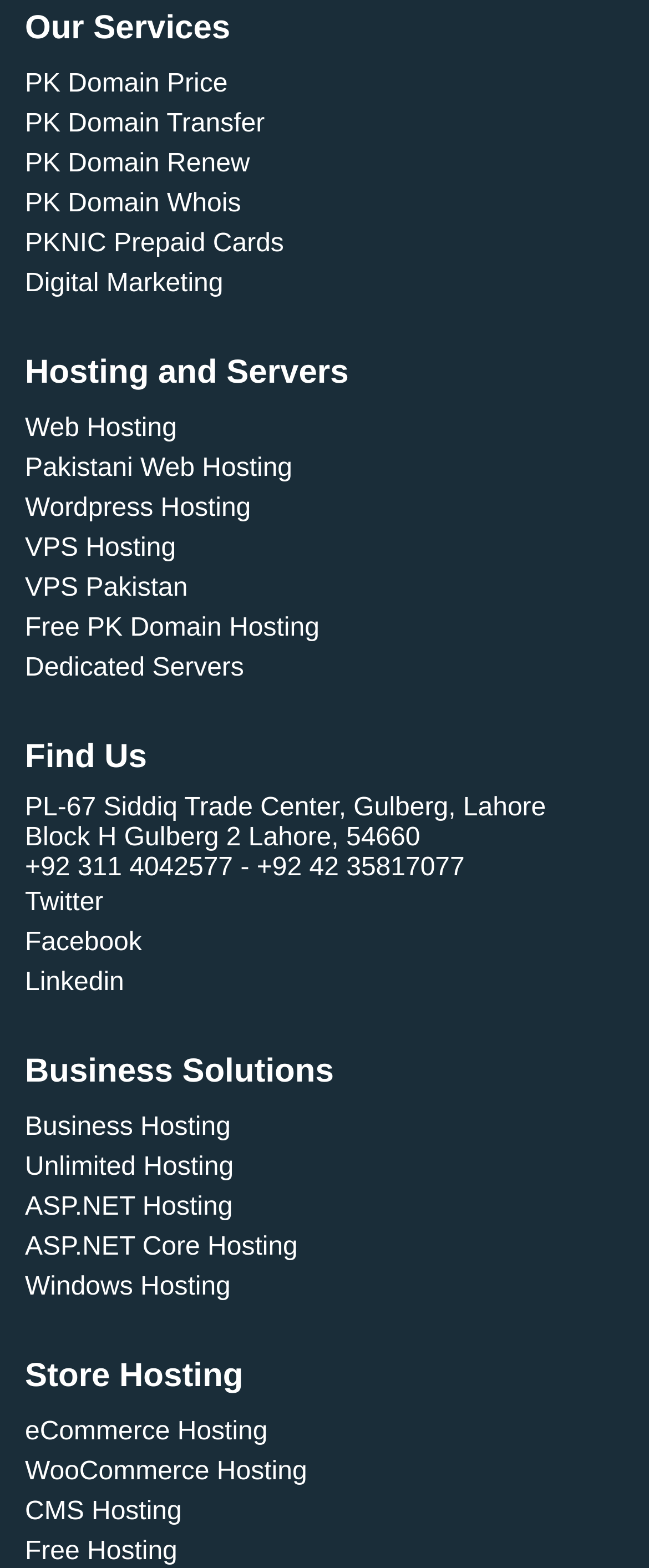Highlight the bounding box of the UI element that corresponds to this description: "palani temple timings".

None